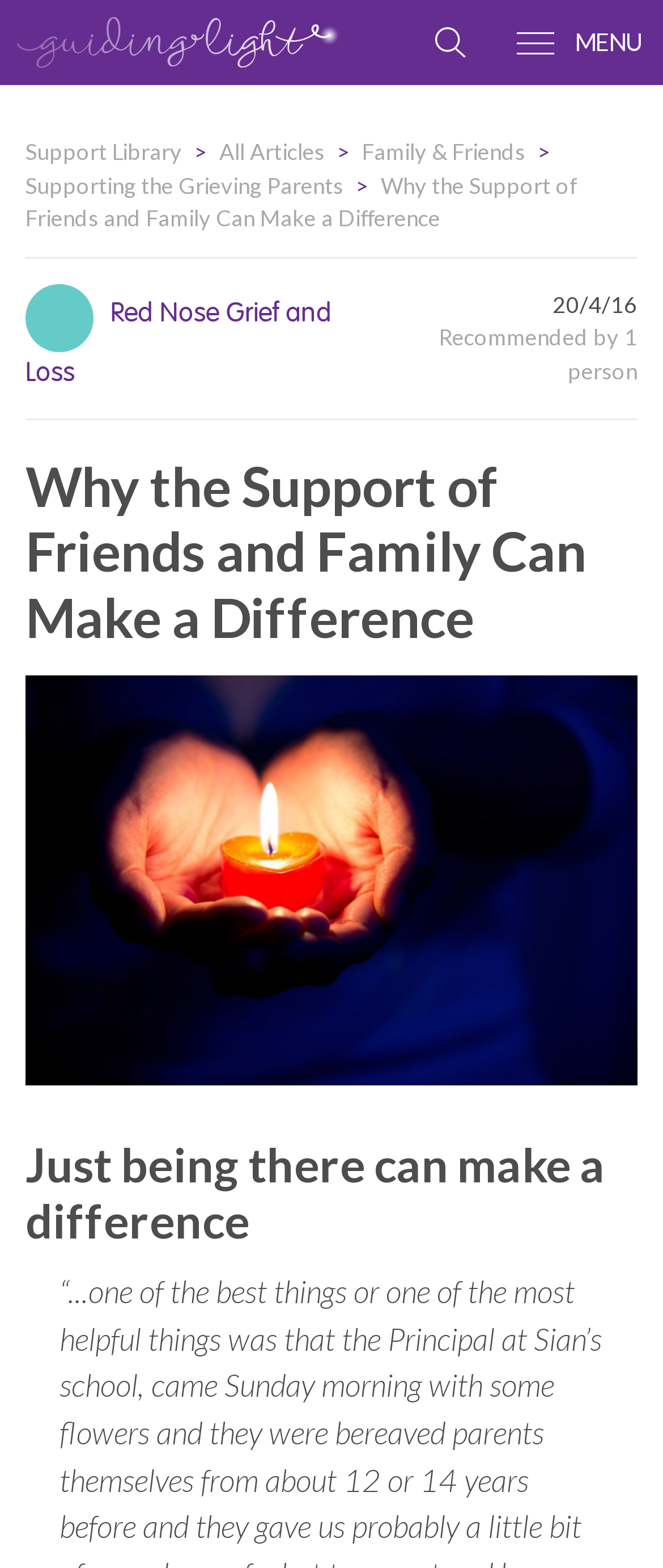Bounding box coordinates must be specified in the format (top-left x, top-left y, bottom-right x, bottom-right y). All values should be floating point numbers between 0 and 1. What are the bounding box coordinates of the UI element described as: Supporting the Grieving Parents

[0.038, 0.088, 0.841, 0.126]